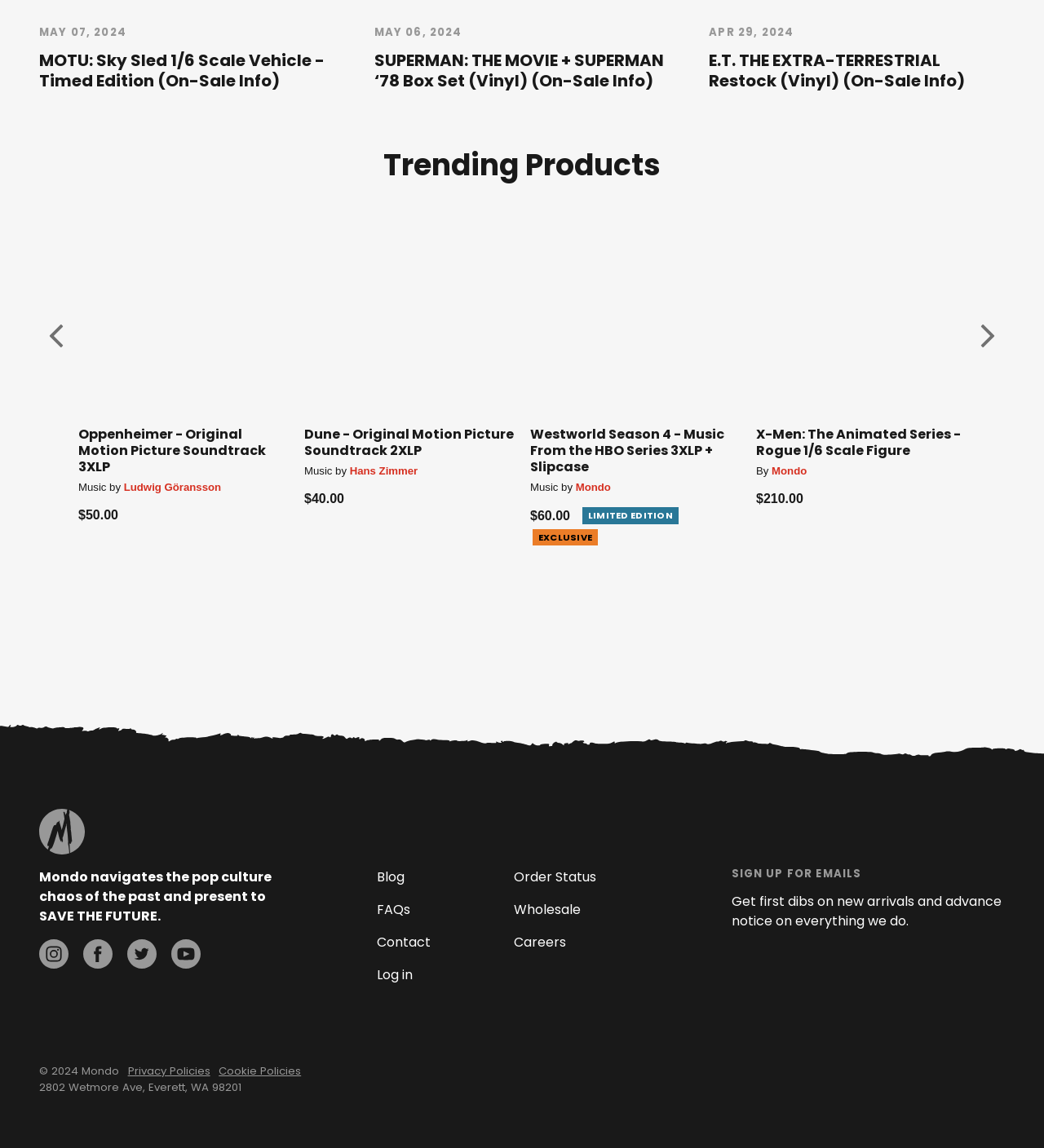How many products are shown on the current slide?
Refer to the image and give a detailed response to the question.

I counted the number of groups with article elements, which represent individual products, and found four groups labeled '1 / 20', '2 / 20', '3 / 20', and '4 / 20'.